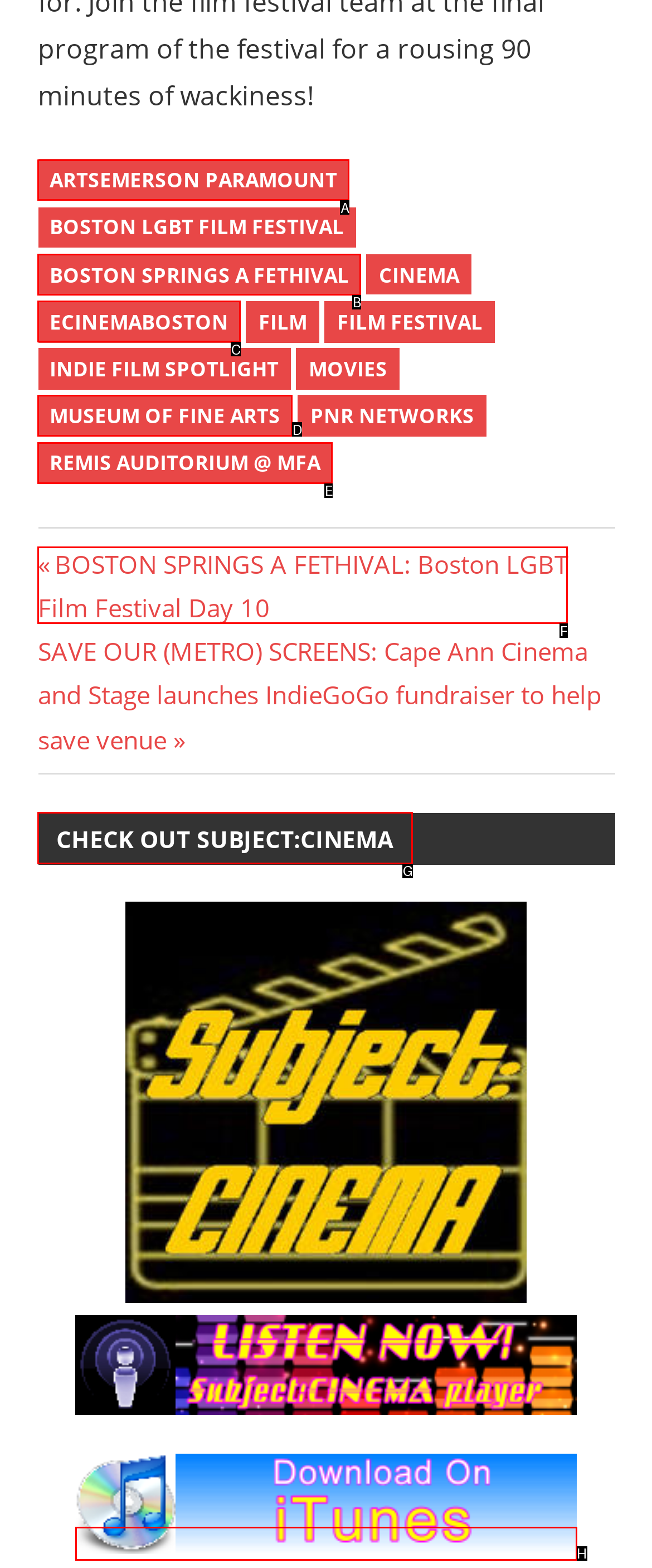Select the proper HTML element to perform the given task: Check the date June 9, 2022 Answer with the corresponding letter from the provided choices.

None